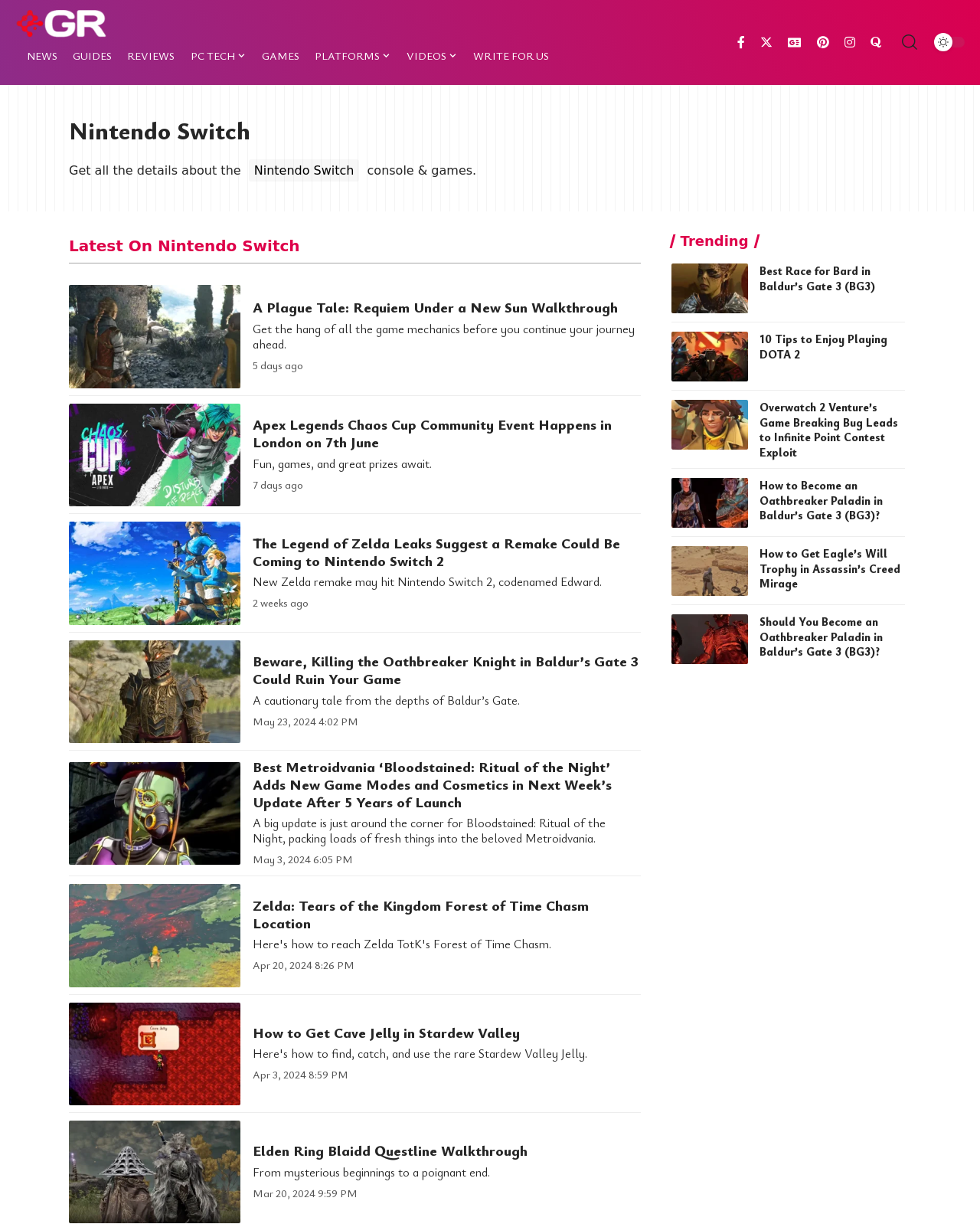Determine the bounding box coordinates of the clickable region to follow the instruction: "Search for something".

[0.92, 0.024, 0.936, 0.045]